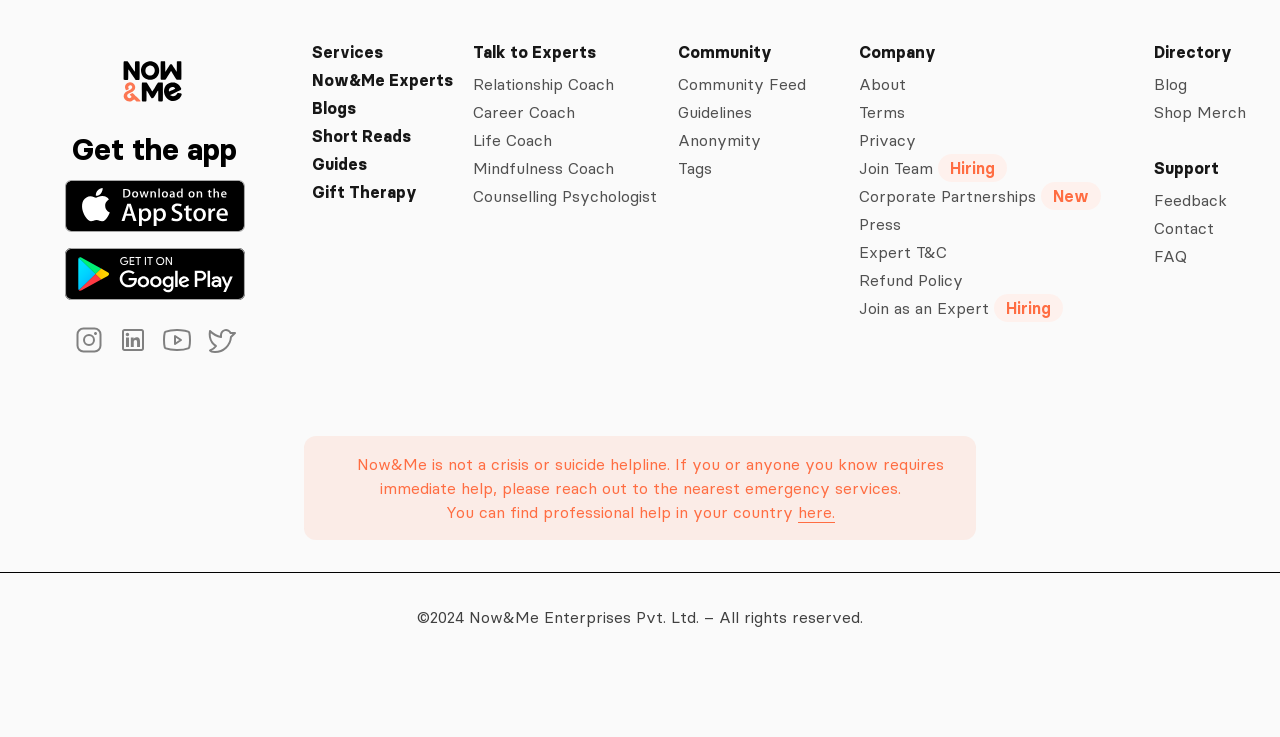Find the bounding box coordinates of the clickable element required to execute the following instruction: "Talk to a Relationship Coach". Provide the coordinates as four float numbers between 0 and 1, i.e., [left, top, right, bottom].

[0.37, 0.098, 0.514, 0.131]